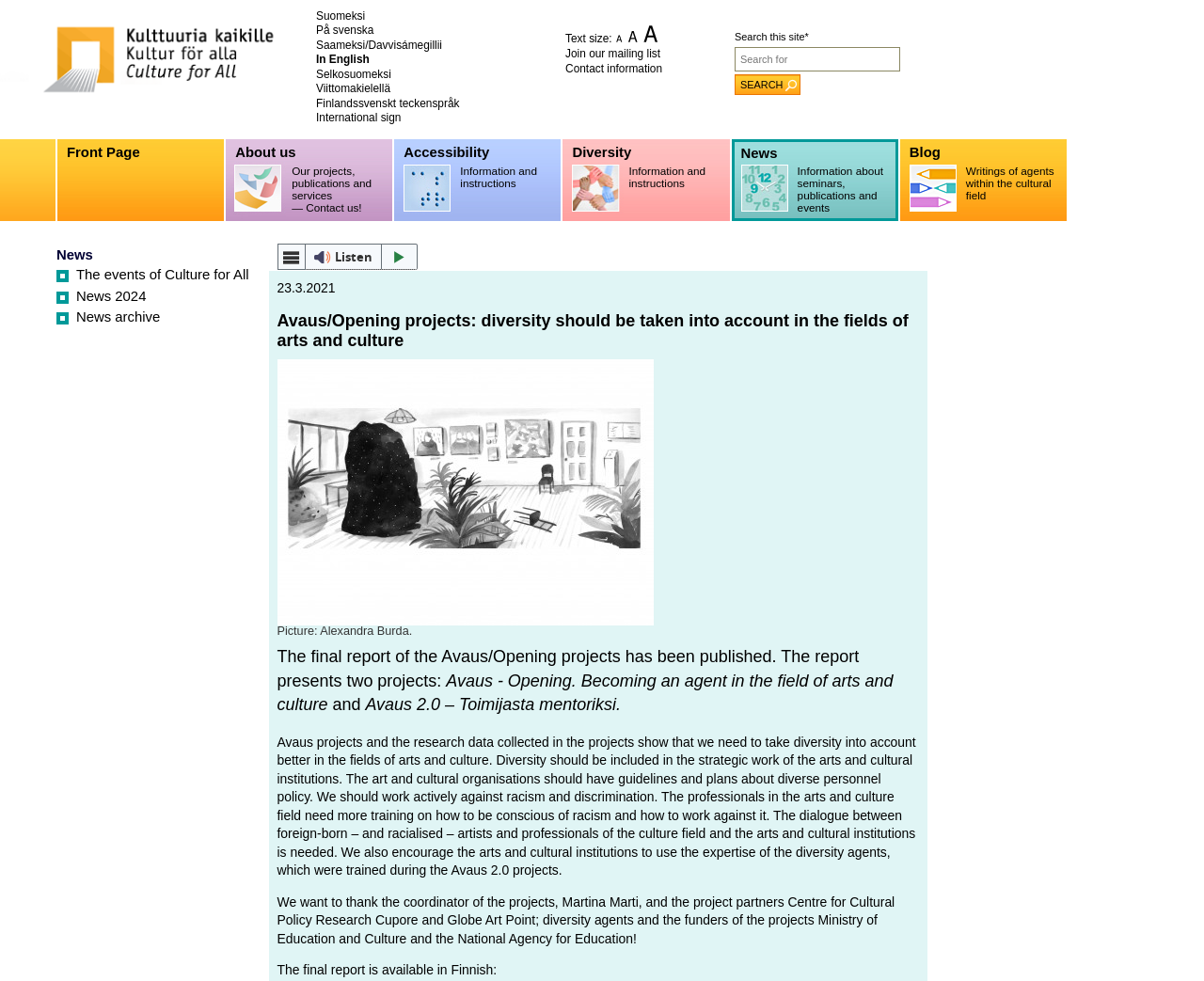What is the topic of the news article?
Please craft a detailed and exhaustive response to the question.

The news article appears to be discussing the final report of the Avaus/Opening projects, which focuses on diversity in the fields of arts and culture, and presents recommendations for arts and cultural institutions.